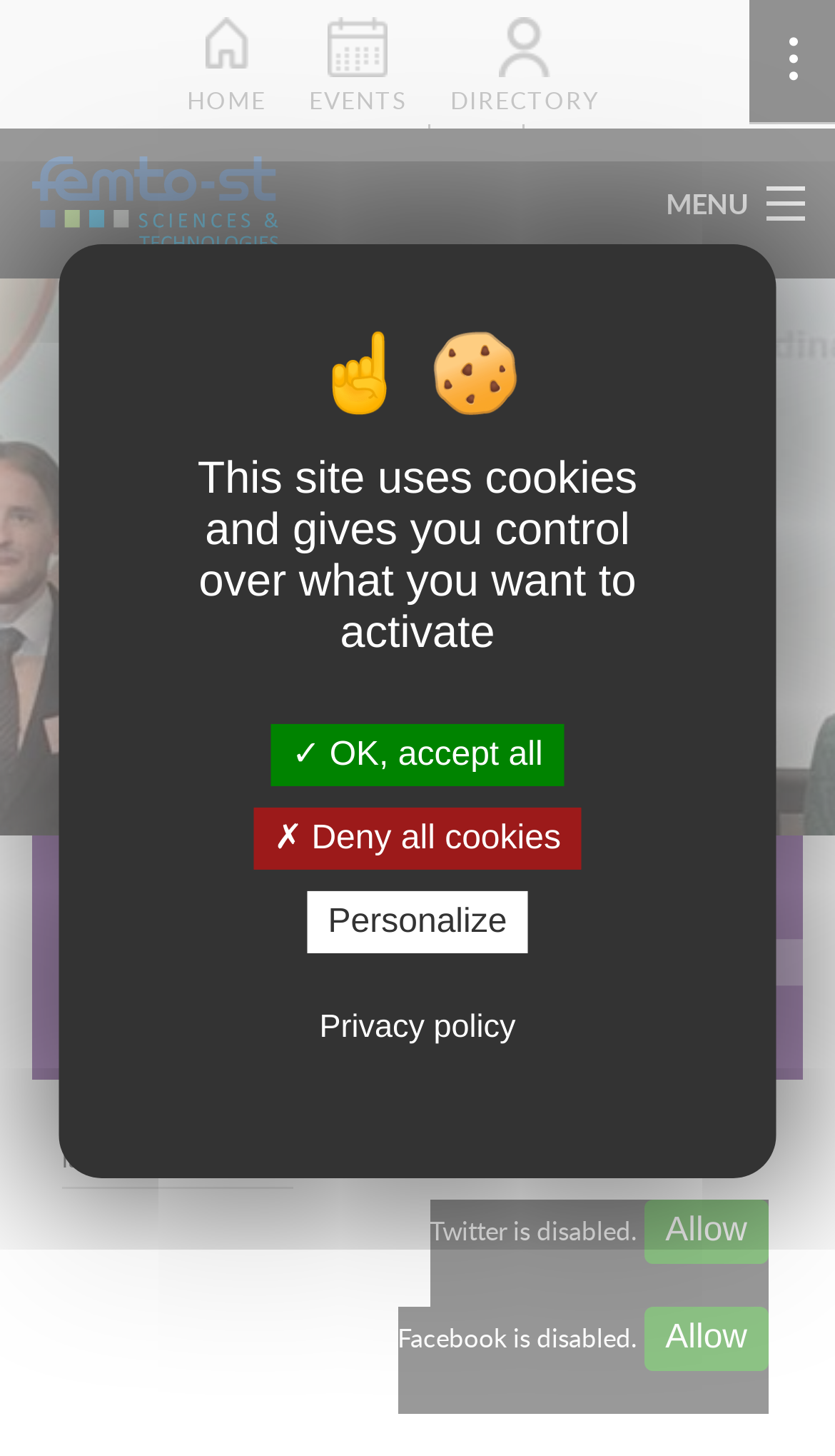Determine the bounding box coordinates of the clickable region to follow the instruction: "Visit the Entrepreneurs-PhD Award in Bourgogne-Franche-Comté page".

[0.074, 0.767, 0.882, 0.806]